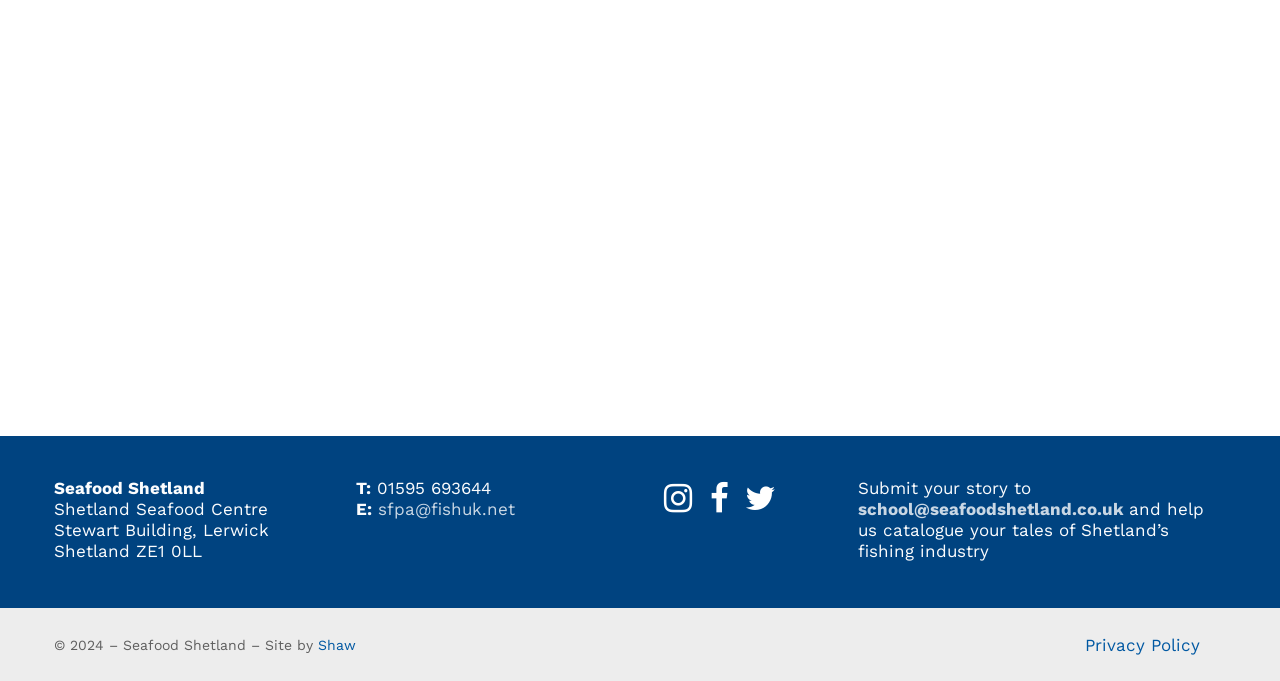Answer this question in one word or a short phrase: What is the year of the copyright?

2024